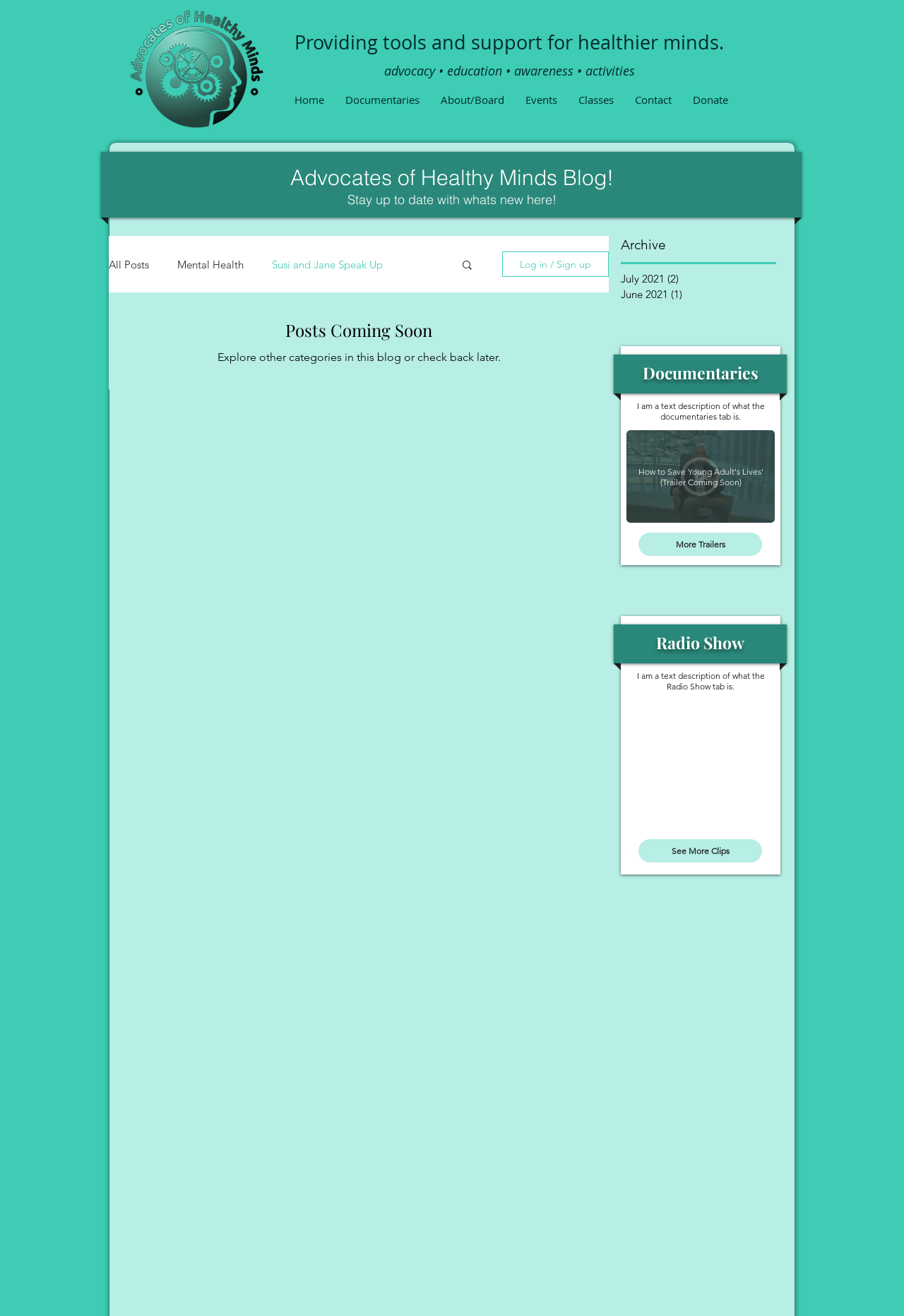What type of content can be found in the 'Documentaries' section?
From the details in the image, answer the question comprehensively.

The presence of a link 'IMG_5542_edited.jpg' and a heading 'How to Save Young Adult's Lives' suggests that the 'Documentaries' section contains video content.